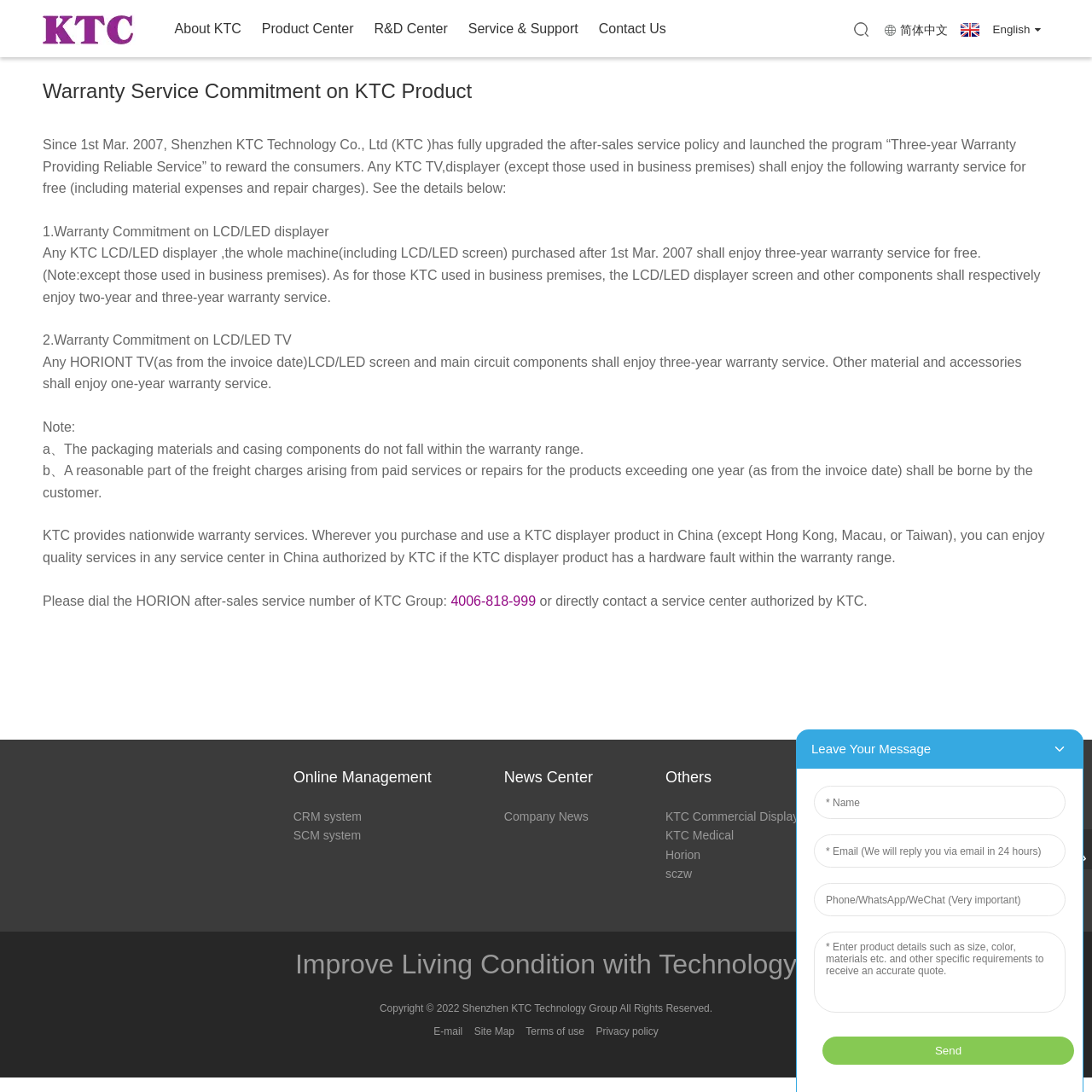Generate a comprehensive description of the webpage content.

The webpage is about the warranty service commitment of KTC Technology Group. At the top left corner, there is a logo of KTC, and next to it, there are several links to different sections of the website, including "About KTC", "Product Center", "R&D Center", "Service & Support", and "Contact Us". On the top right corner, there are two language options, "简体中文" and "English".

Below the navigation bar, there is a title "Warranty Service Commitment on KTC Product" followed by a paragraph explaining the commitment. The paragraph is divided into several sections, each describing a specific aspect of the warranty service, including the warranty period, coverage, and limitations.

To the right of the title, there are three columns of links and text, each with a heading "Online Management", "News Center", and "Others". These columns contain links to various resources, such as CRM and SCM systems, company news, and other related websites.

At the bottom of the page, there is a footer section with a slogan "Improve Living Condition with Technology" and a copyright notice. There are also several links to other pages, including "E-mail", "Site Map", "Terms of use", and "Privacy policy".